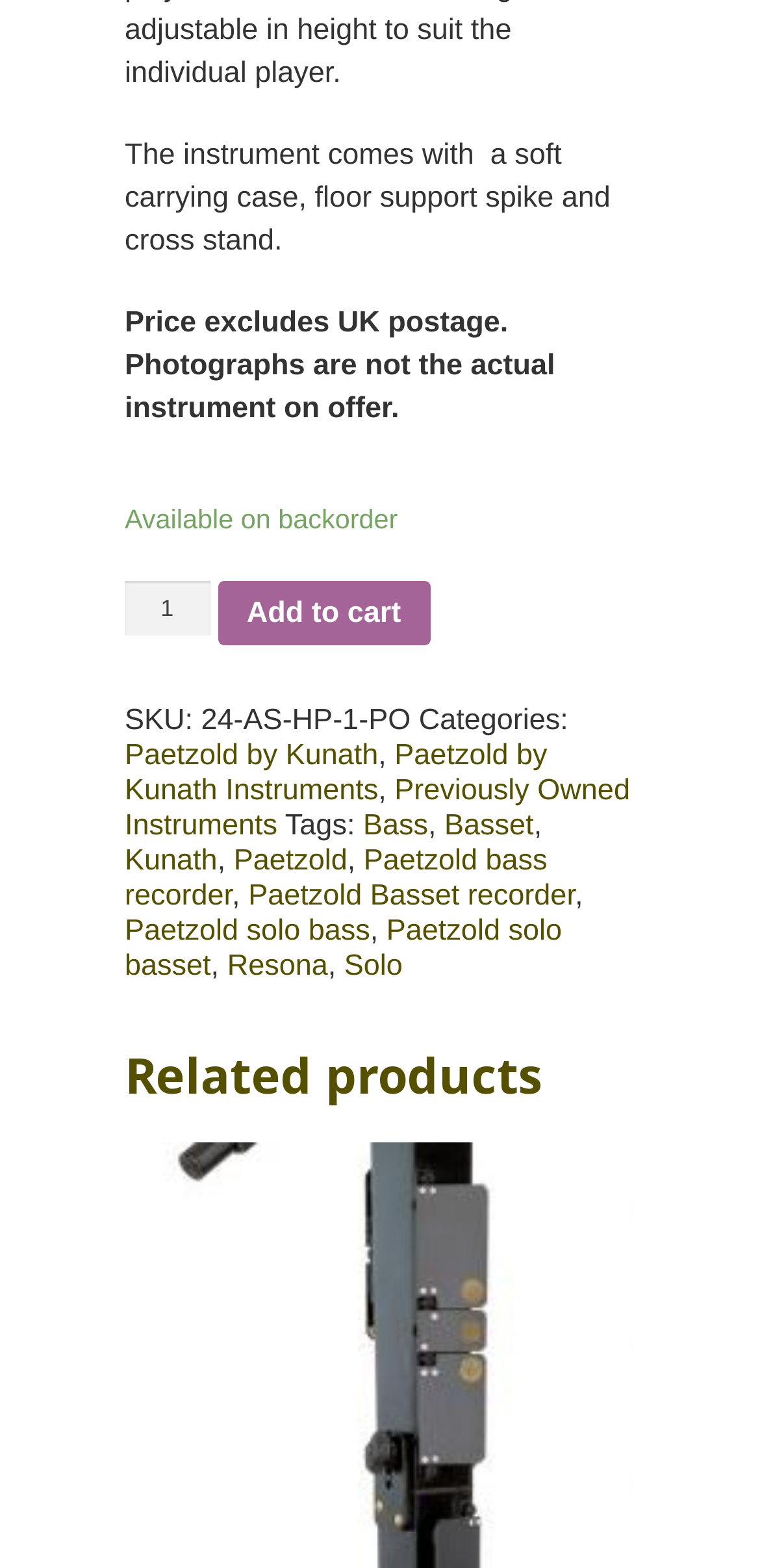What is the price of the product?
Answer the question based on the image using a single word or a brief phrase.

Not specified